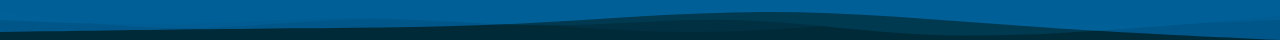Refer to the screenshot and give an in-depth answer to this question: What is the purpose of the Snorkelin brand?

According to the caption, the context suggests that the Snorkelin brand aims to provide a unique snorkeling experience for those who love the sea, while also emphasizing the importance of preserving the ocean's delicate ecosystem.